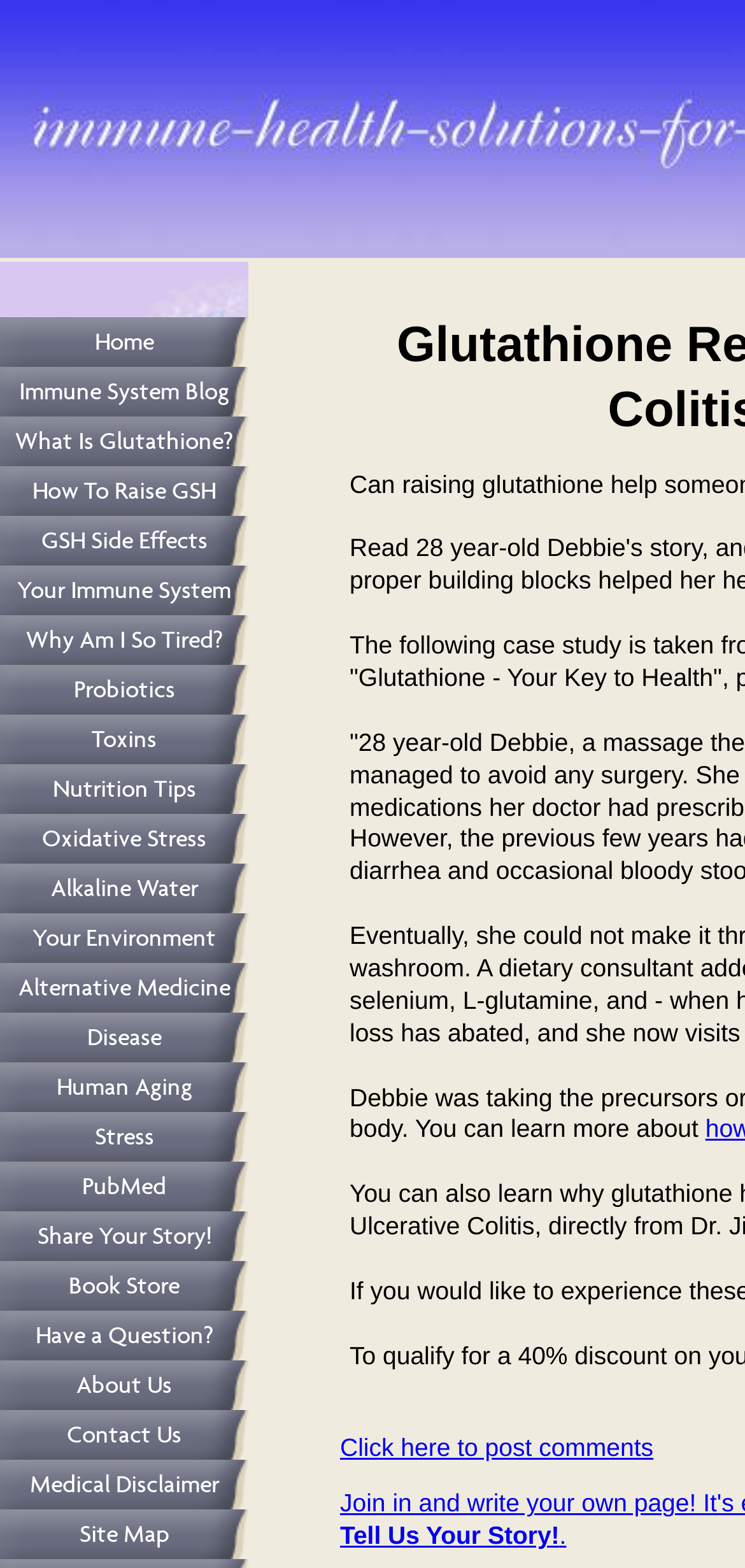Describe all the key features of the webpage in detail.

This webpage is about the story of Debbie, a 28-year-old who suffered from Ulcerative Colitis and how raising her glutathione levels helped her. At the top left corner, there is a navigation menu with 24 links, including "Home", "Immune System Blog", "What Is Glutathione?", and others, which provide access to various related topics. 

Below the navigation menu, the main content of the webpage is presented, which is Debbie's story. The story is likely a personal account of her experience with Ulcerative Colitis and how glutathione helped her. 

At the bottom of the page, there is a link to "Click here to post comments", allowing readers to share their thoughts and engage with the content.